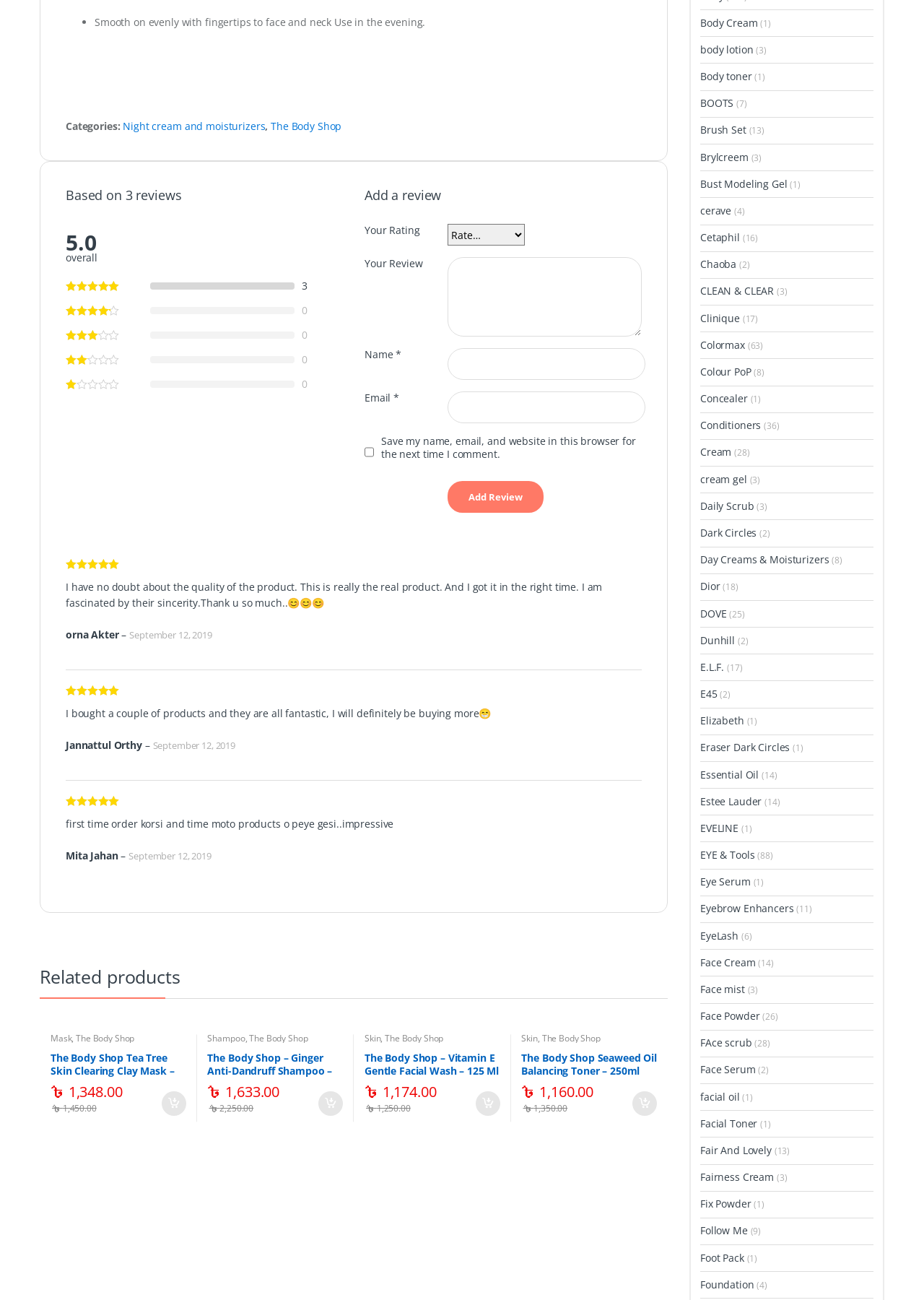Please find the bounding box coordinates of the element that must be clicked to perform the given instruction: "Write a review in the 'Your Review' text box". The coordinates should be four float numbers from 0 to 1, i.e., [left, top, right, bottom].

[0.485, 0.198, 0.695, 0.259]